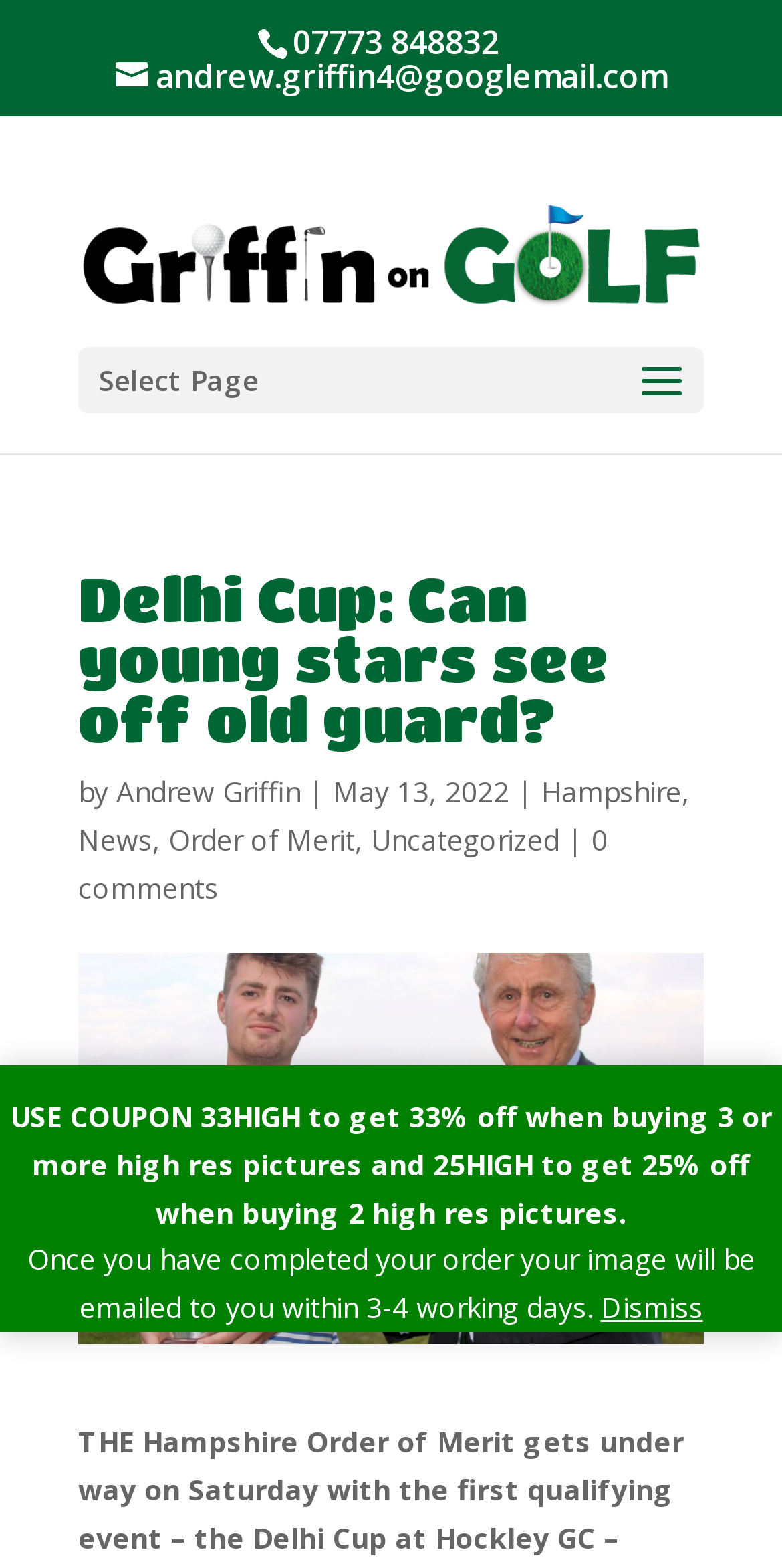Give a detailed account of the webpage.

The webpage appears to be an article about the Delhi Cup, a golf tournament. At the top of the page, there is a contact information section with a phone number and an email address. Below this, there is a logo for "Griffin On Golf" accompanied by a link to the website.

The main content of the page is an article with the title "Delhi Cup: Can young stars see off old guard?" which is a heading. The article is written by Andrew Griffin, as indicated by a link, and was published on May 13, 2022. The article is categorized under "Hampshire", "News", "Order of Merit", and "Uncategorized", with links to each category.

To the right of the article title, there are links to related topics, including "Hampshire", "News", "Order of Merit", and "Uncategorized". Below the article title, there is a link to the author's name, Andrew Griffin, and the publication date.

The main content of the article is accompanied by an image of Owen Grimes, a golfer, taken at the Delhi Cup in 2019. The image is positioned below the article title and takes up most of the width of the page.

At the bottom of the page, there are two blocks of text with information about purchasing high-resolution images. The first block explains how to use coupons to get discounts on image purchases, and the second block explains the delivery process for purchased images. There is also a "Dismiss" link to remove this information from the page.